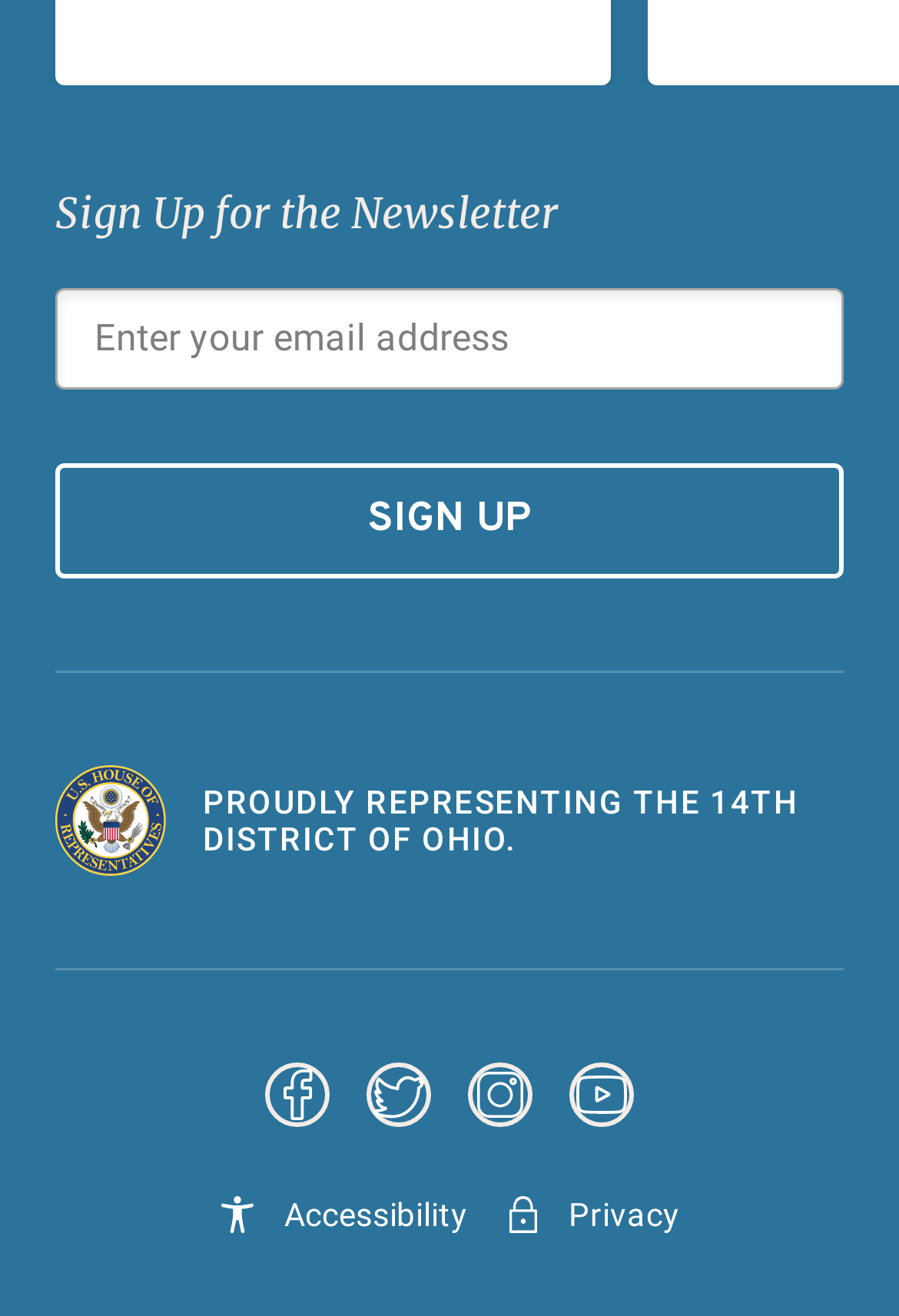Please provide a comprehensive response to the question below by analyzing the image: 
What is the last link at the bottom of the page?

The last link at the bottom of the page is 'Privacy', which is located below the 'Accessibility' link and has a bounding box coordinate of [0.561, 0.902, 0.756, 0.944].